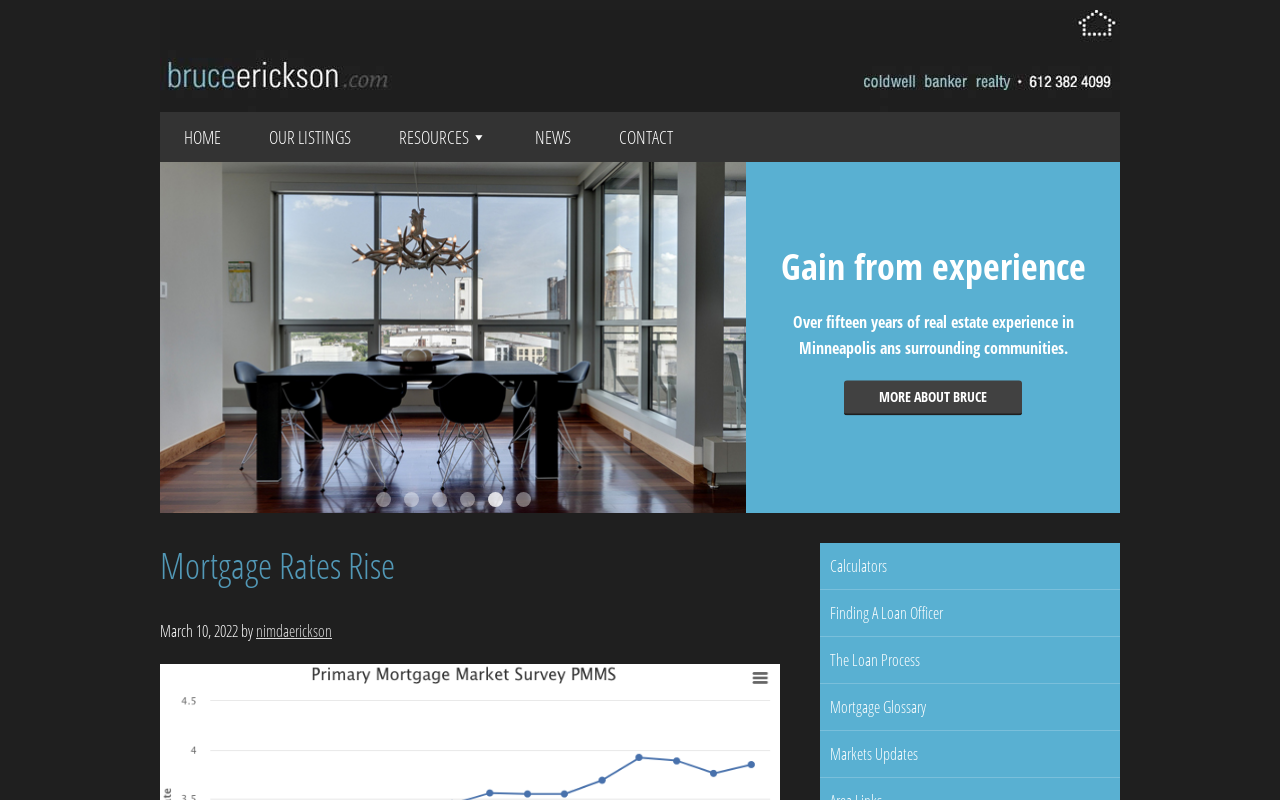Locate and extract the headline of this webpage.

Mortgage Rates Rise